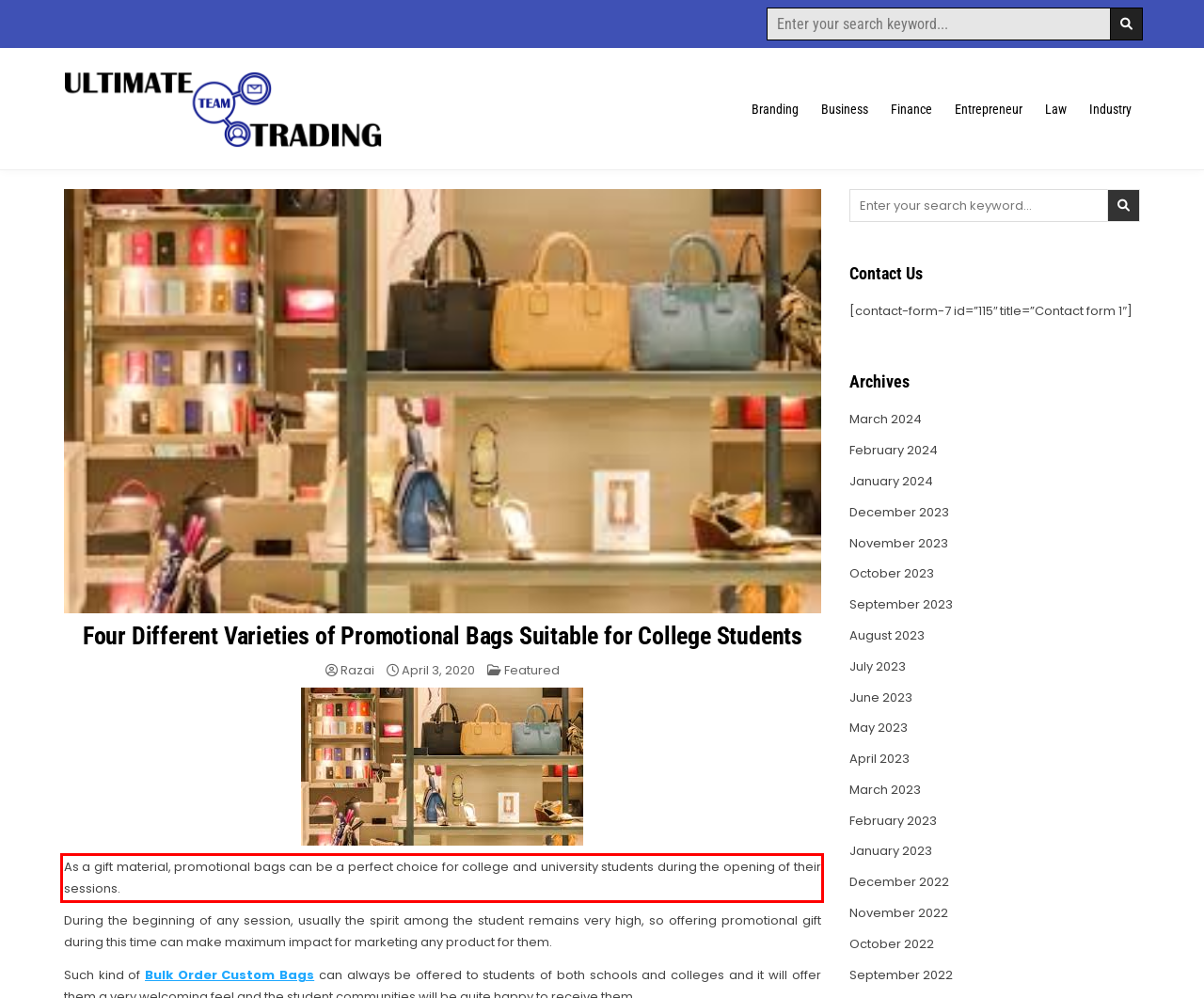Review the screenshot of the webpage and recognize the text inside the red rectangle bounding box. Provide the extracted text content.

As a gift material, promotional bags can be a perfect choice for college and university students during the opening of their sessions.